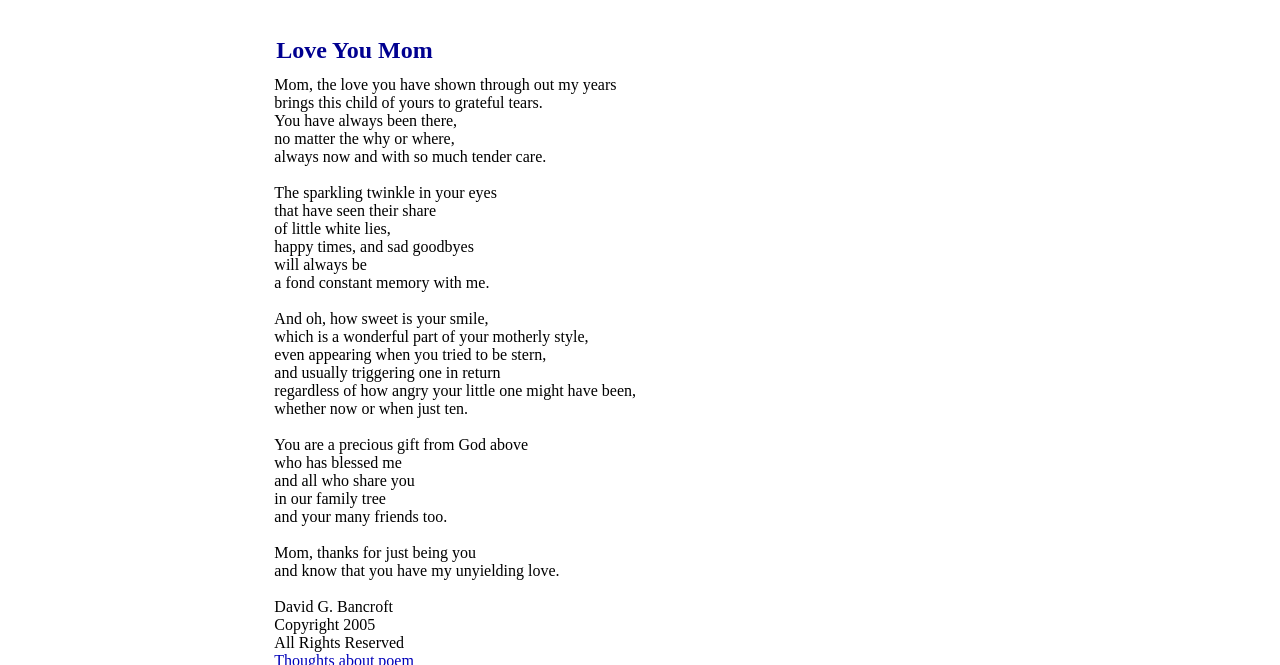What is the copyright year of the poem 'Love You Mom'?
Please answer the question with a detailed response using the information from the screenshot.

The copyright year is mentioned at the bottom of the poem, where it says 'Copyright 2005'.